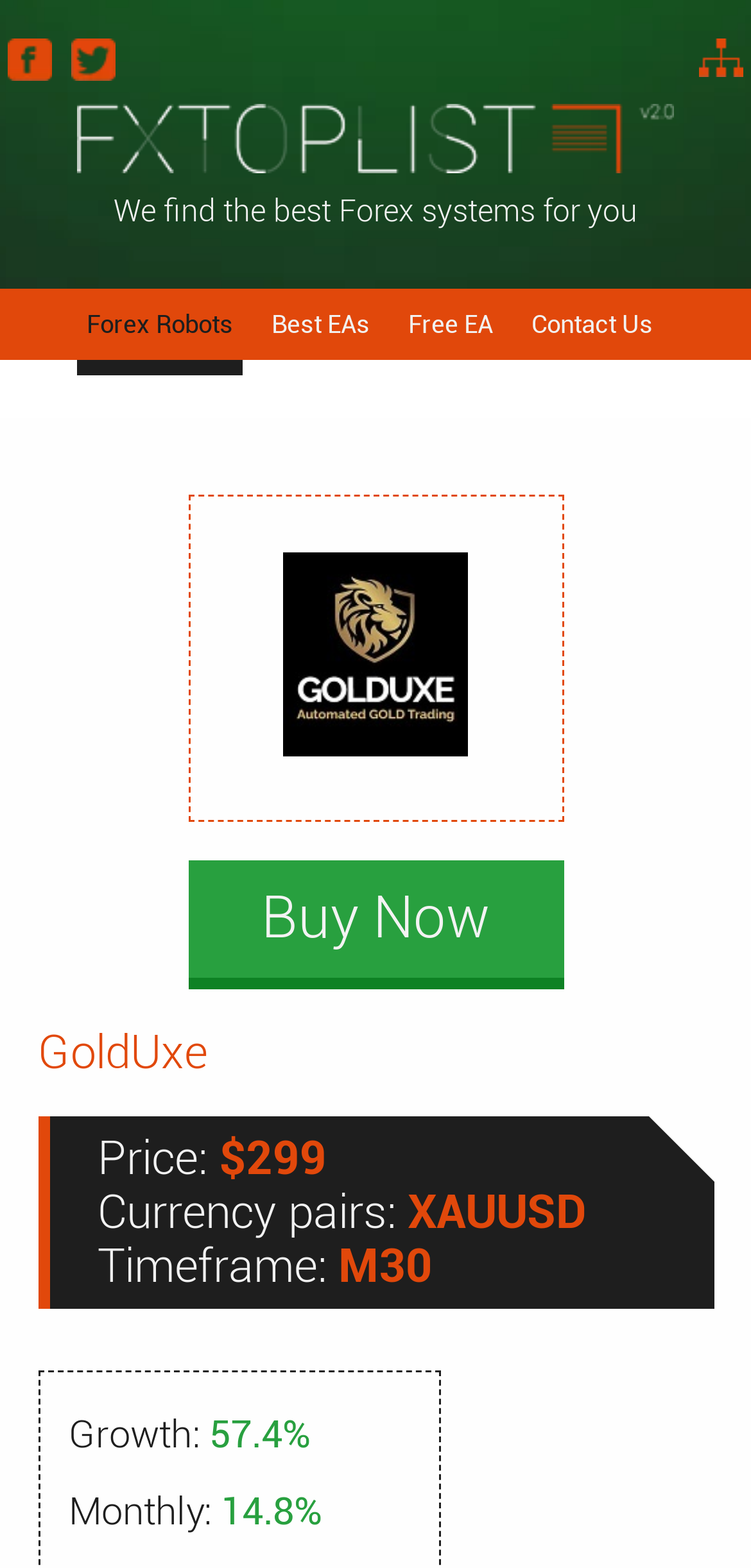What is the growth rate of GoldUxe?
Refer to the image and provide a concise answer in one word or phrase.

57.4%